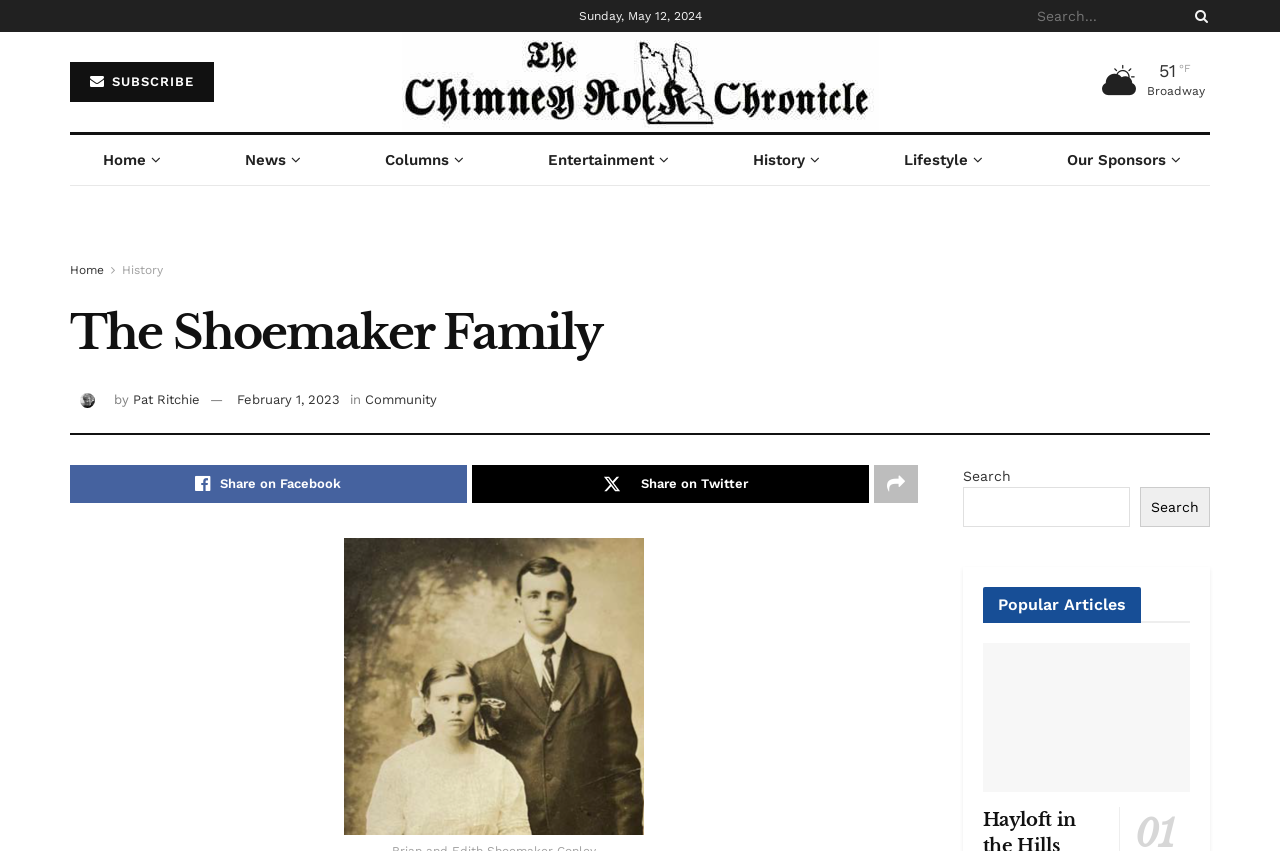Find the bounding box coordinates of the clickable element required to execute the following instruction: "Contact media person". Provide the coordinates as four float numbers between 0 and 1, i.e., [left, top, right, bottom].

None